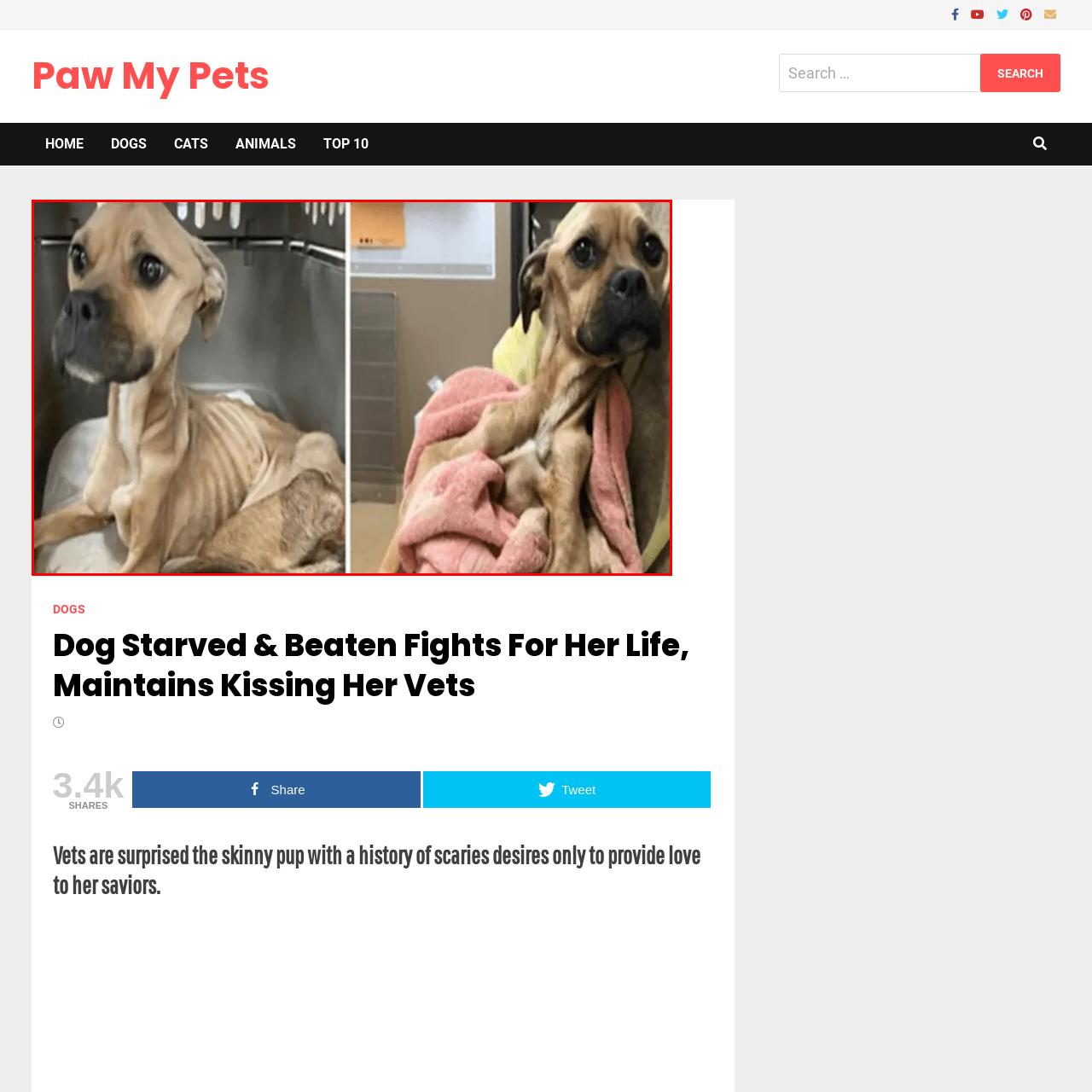What is the dog wrapped in on the right?
Scrutinize the image inside the red bounding box and provide a detailed and extensive answer to the question.

The dog on the right side of the image is gently wrapped in a soft, pink blanket, which signifies a transition from a state of neglect to one of care and comfort.